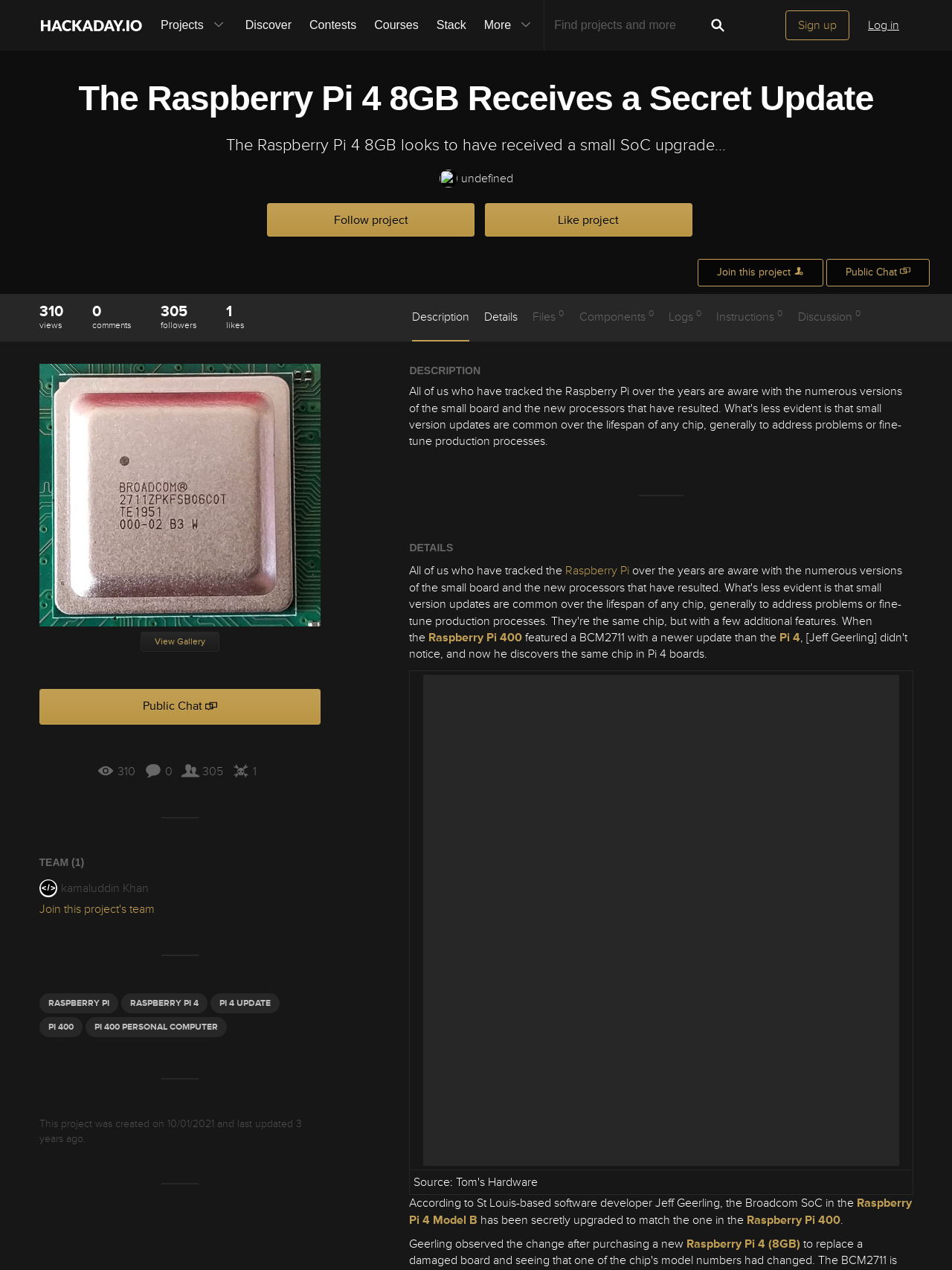Describe every aspect of the webpage in a detailed manner.

The webpage is about a project on Hackaday.io, specifically the Raspberry Pi 4 8GB receiving a secret update. At the top, there is a navigation menu with links to "Hackaday.io", "Projects", "Discover", "Contests", "Courses", and "Stack". Below the navigation menu, there is a search bar with a "Search" button and a "Sign up" and "Log in" link.

The main content of the page is divided into sections. The first section has a heading "The Raspberry Pi 4 8GB Receives a Secret Update" and a brief description of the project. Below this, there are links to "Follow project", "Like project", and "Join this project". There is also a "Public Chat" link with an image.

On the left side of the page, there are various statistics, including "View Count" with a value of 310, "0 comments", "305 followers", and "1 likes". Below these statistics, there are links to "Description", "Details", "Files", "Components", "Logs", "Instructions", and "Discussion".

The main content of the page continues with a section that appears to be a gallery, with a link to "View Gallery" and a "Public Chat" link. Below this, there is a section with a heading "TEAM (1)" that lists a team member, kamaluddin-khan, with an image and a link to join the project's team.

Further down the page, there are sections with links to related topics, including "RASPBERRY PI", "RASPBERRY PI 4", "PI 4 UPDATE", "PI 400", and "PI 400 PERSONAL COMPUTER". The page also displays a message indicating when the project was created and last updated.

Finally, there are two sections with headings "DESCRIPTION" and "DETAILS", which contain text about the project, including mentions of the Raspberry Pi and Raspberry Pi 400.